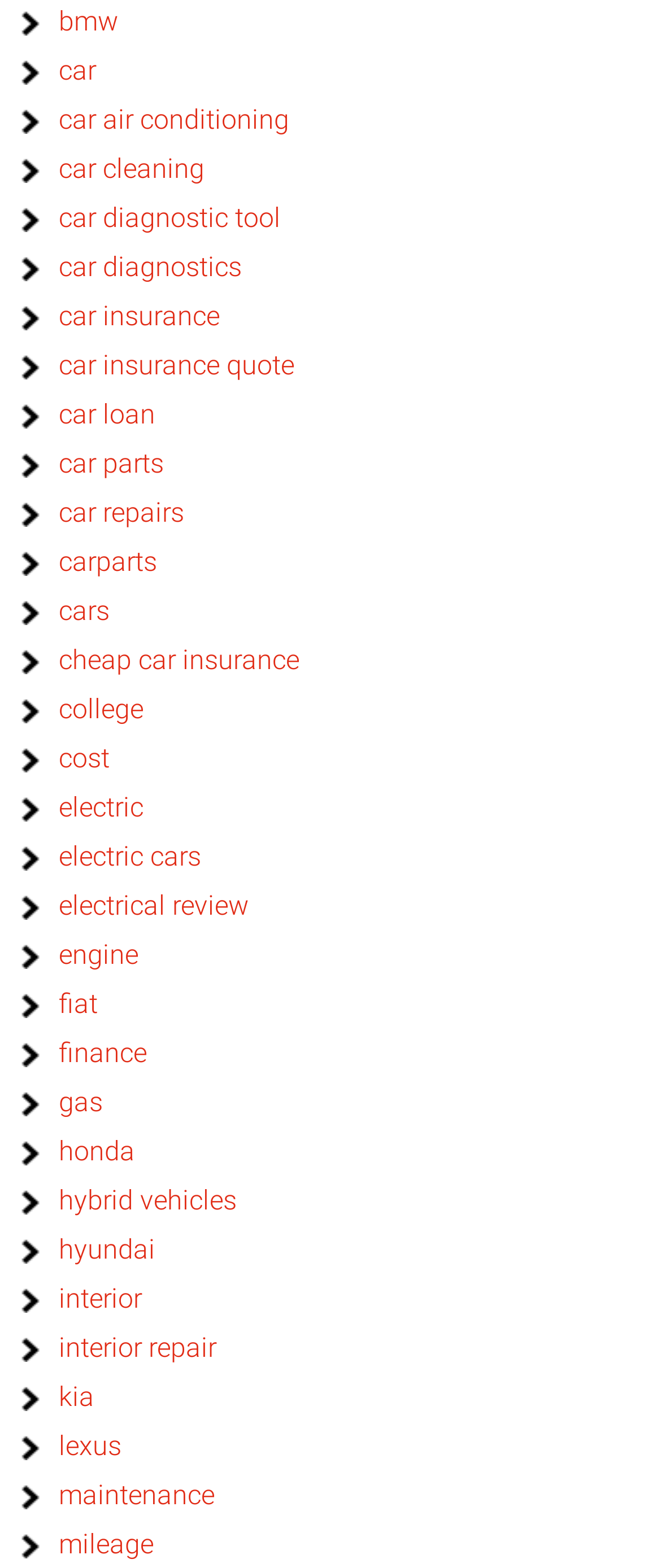What is the last car-related link?
Answer with a single word or phrase, using the screenshot for reference.

mileage